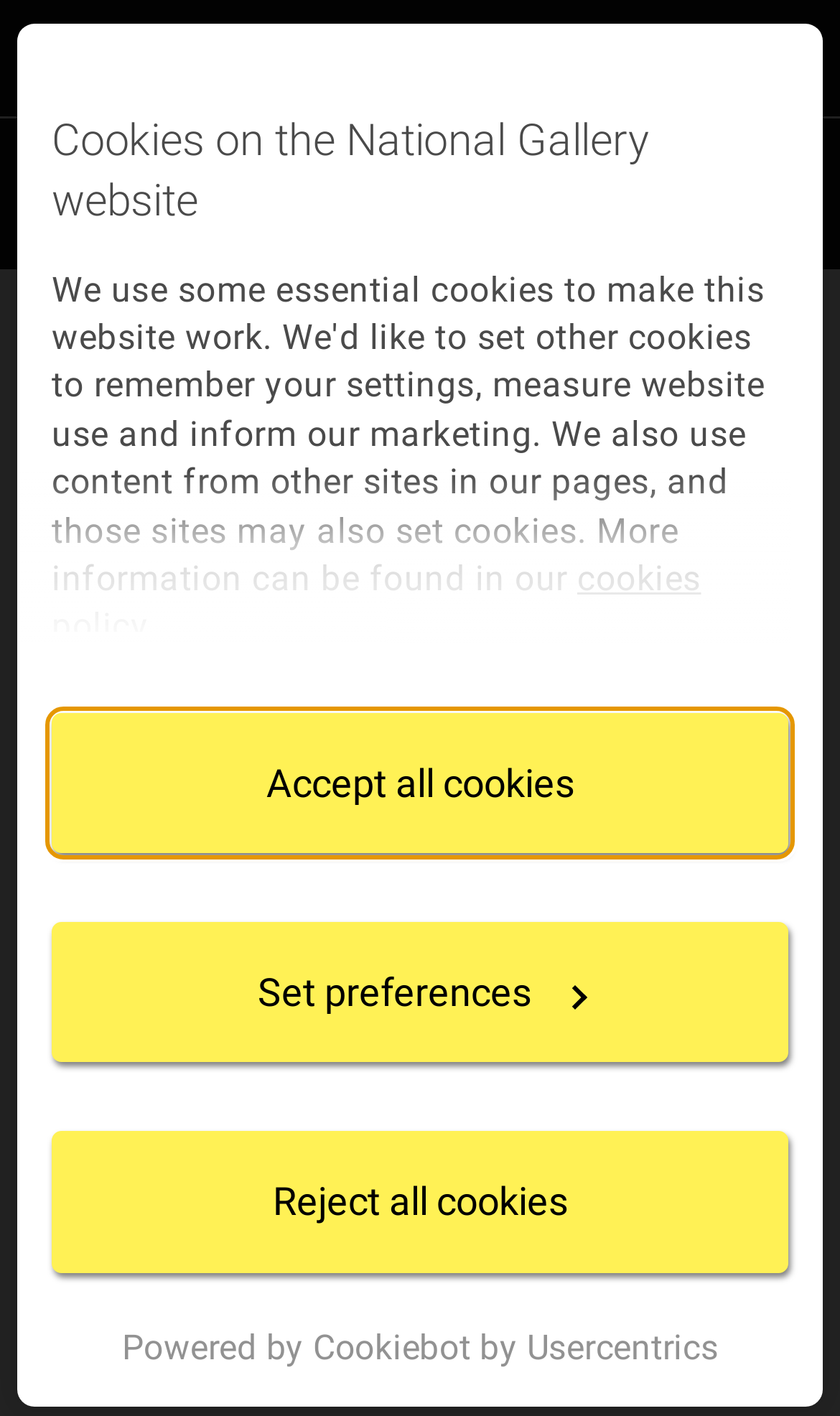Select the bounding box coordinates of the element I need to click to carry out the following instruction: "Open main menu".

[0.051, 0.023, 0.113, 0.06]